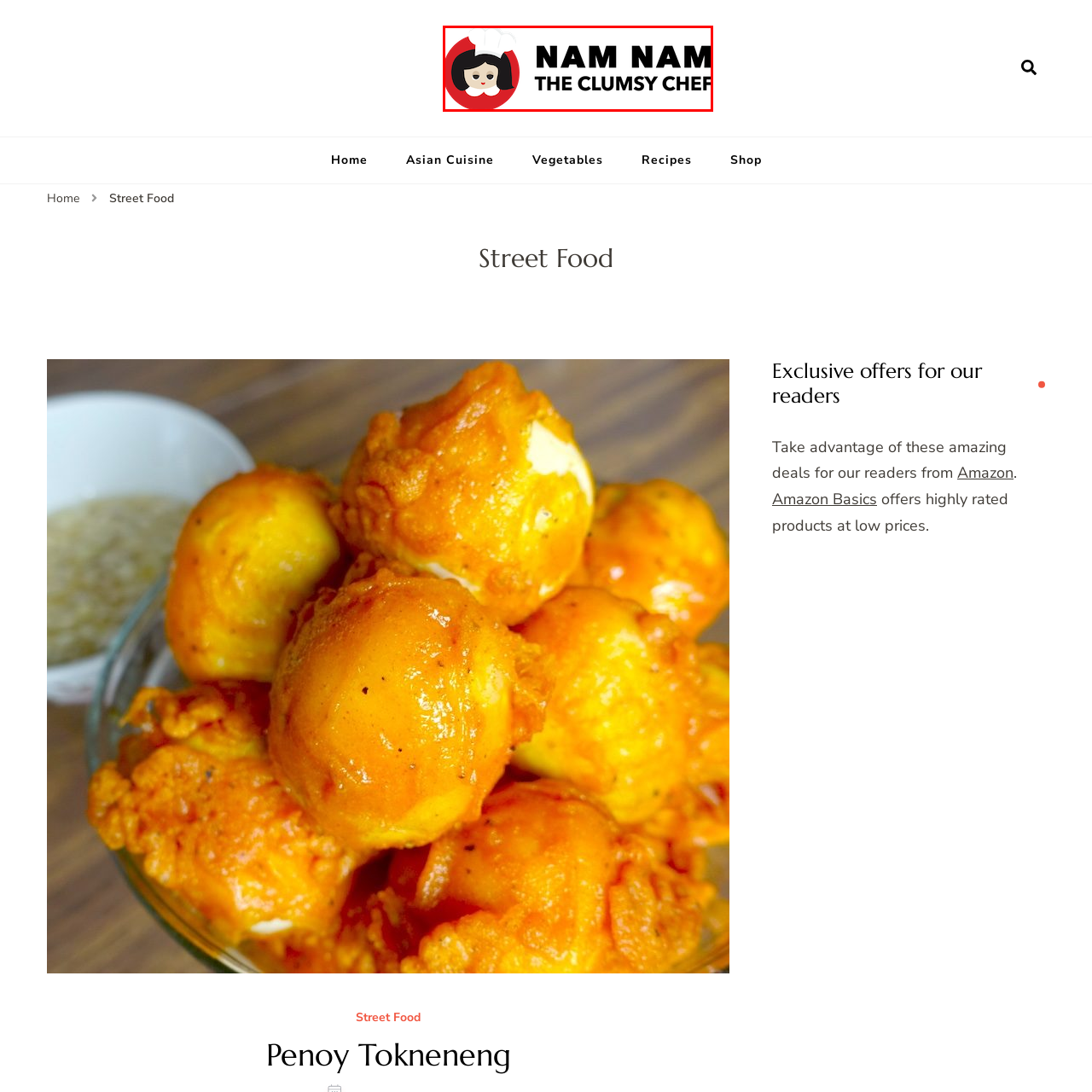What is the font style of 'NAM NAM'?
Analyze the image highlighted by the red bounding box and give a detailed response to the question using the information from the image.

The name 'NAM NAM' is displayed in a playful typeface, which contributes to the overall lighthearted and fun tone of the logo.